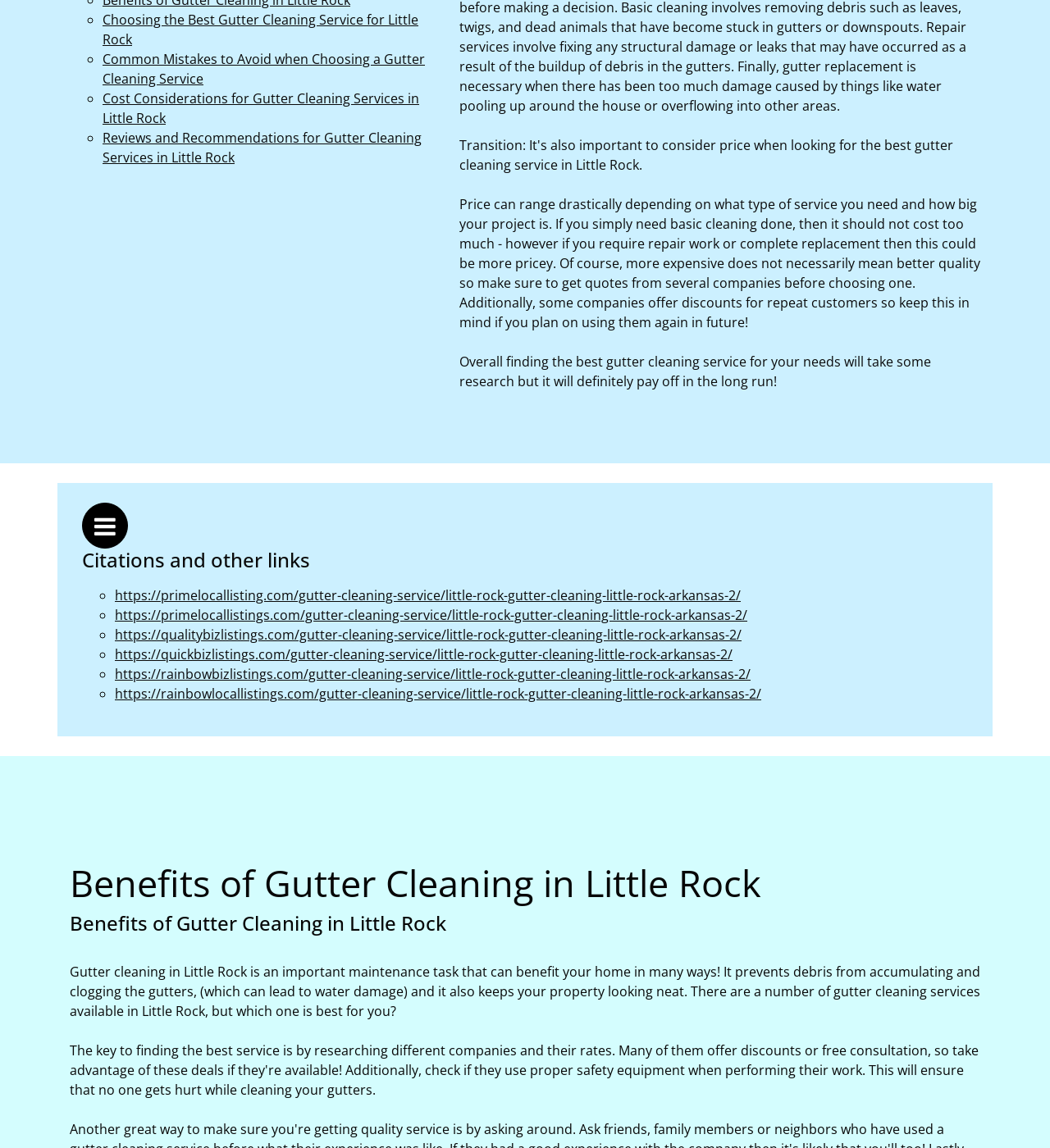What is the topic of the first link?
Identify the answer in the screenshot and reply with a single word or phrase.

Choosing the Best Gutter Cleaning Service